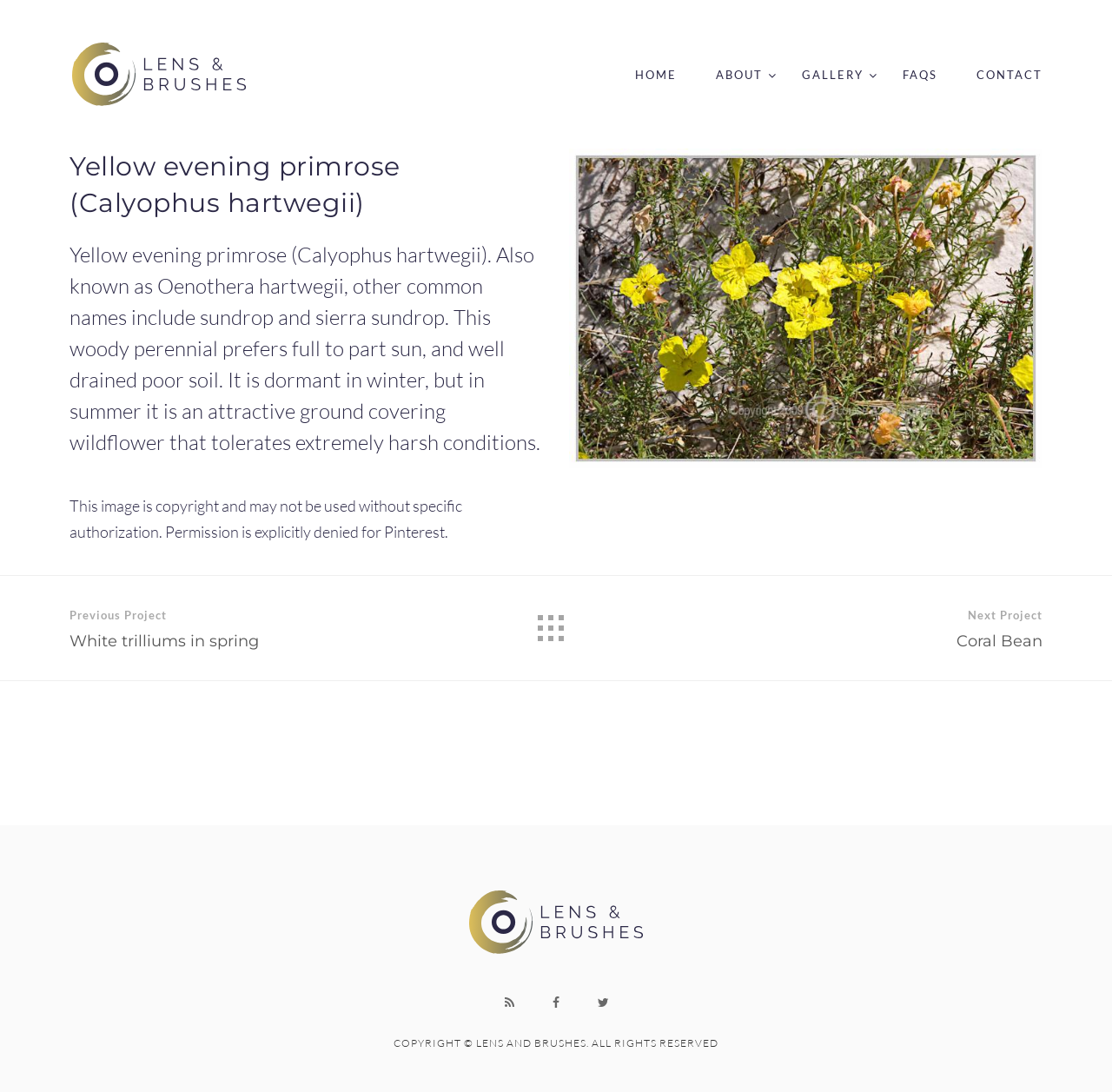Pinpoint the bounding box coordinates of the element that must be clicked to accomplish the following instruction: "go to home page". The coordinates should be in the format of four float numbers between 0 and 1, i.e., [left, top, right, bottom].

[0.571, 0.055, 0.609, 0.081]